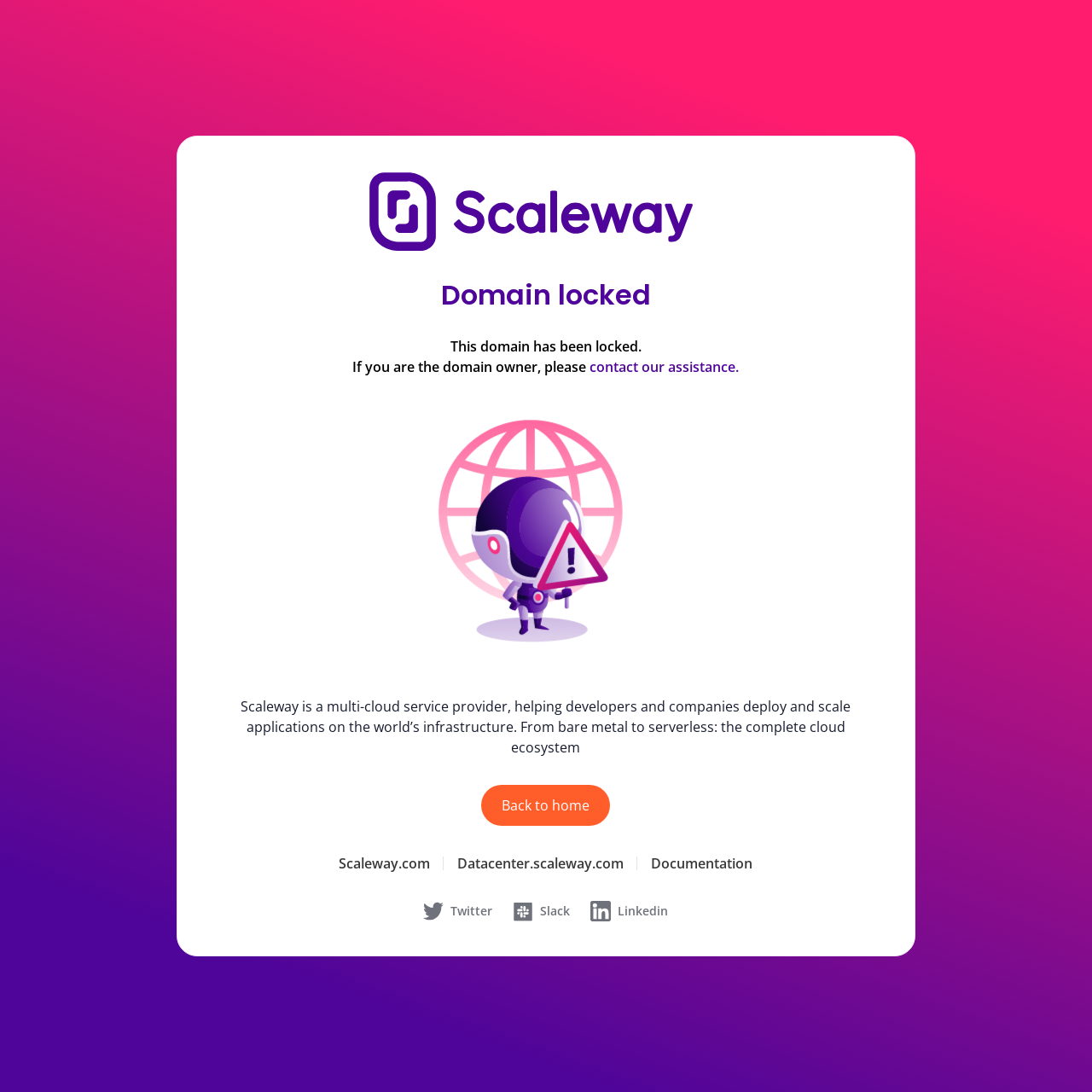Please indicate the bounding box coordinates for the clickable area to complete the following task: "Search for something using the search form". The coordinates should be specified as four float numbers between 0 and 1, i.e., [left, top, right, bottom].

None